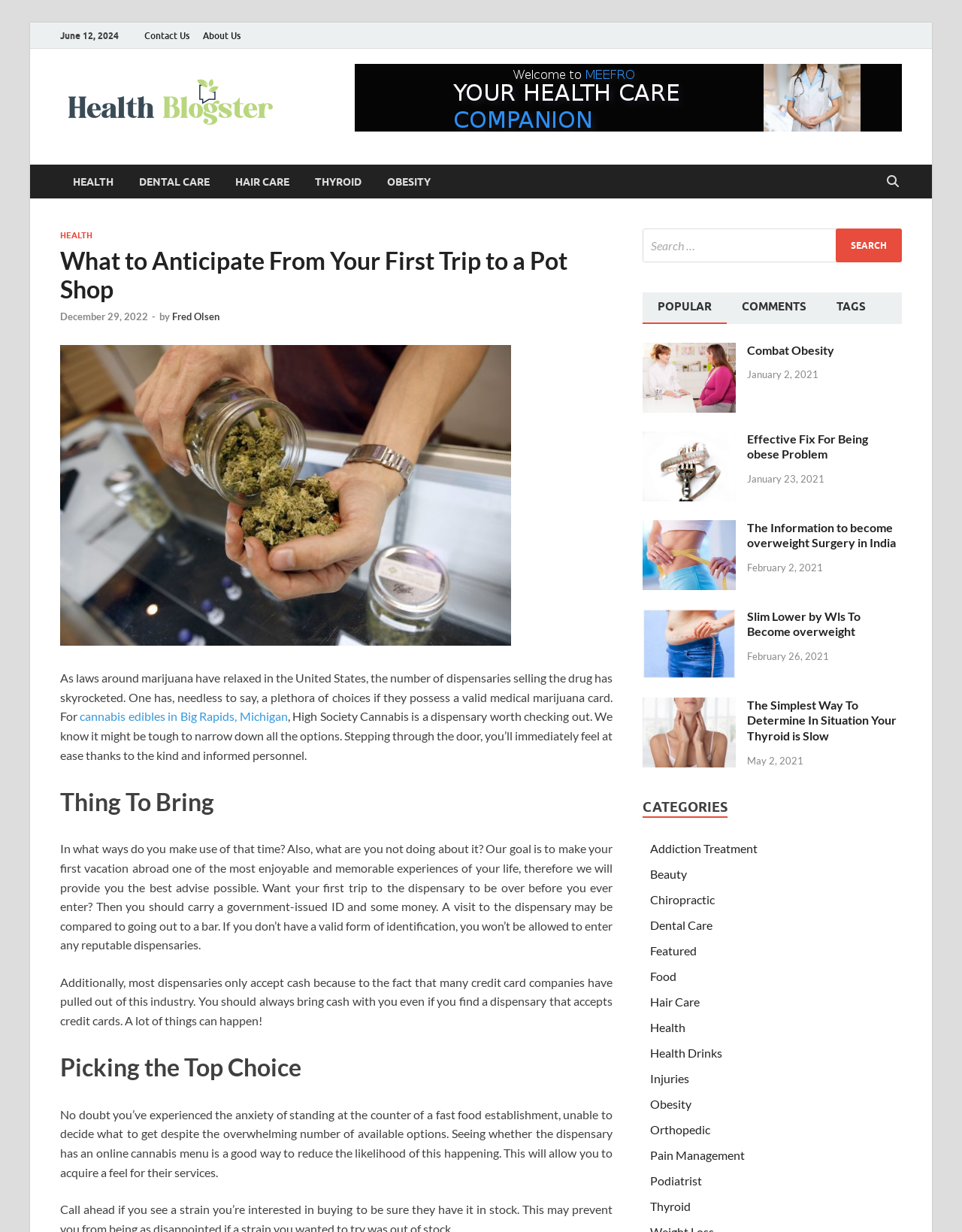Please identify the bounding box coordinates of the area I need to click to accomplish the following instruction: "Click the 'HEALTH' category".

[0.676, 0.828, 0.713, 0.839]